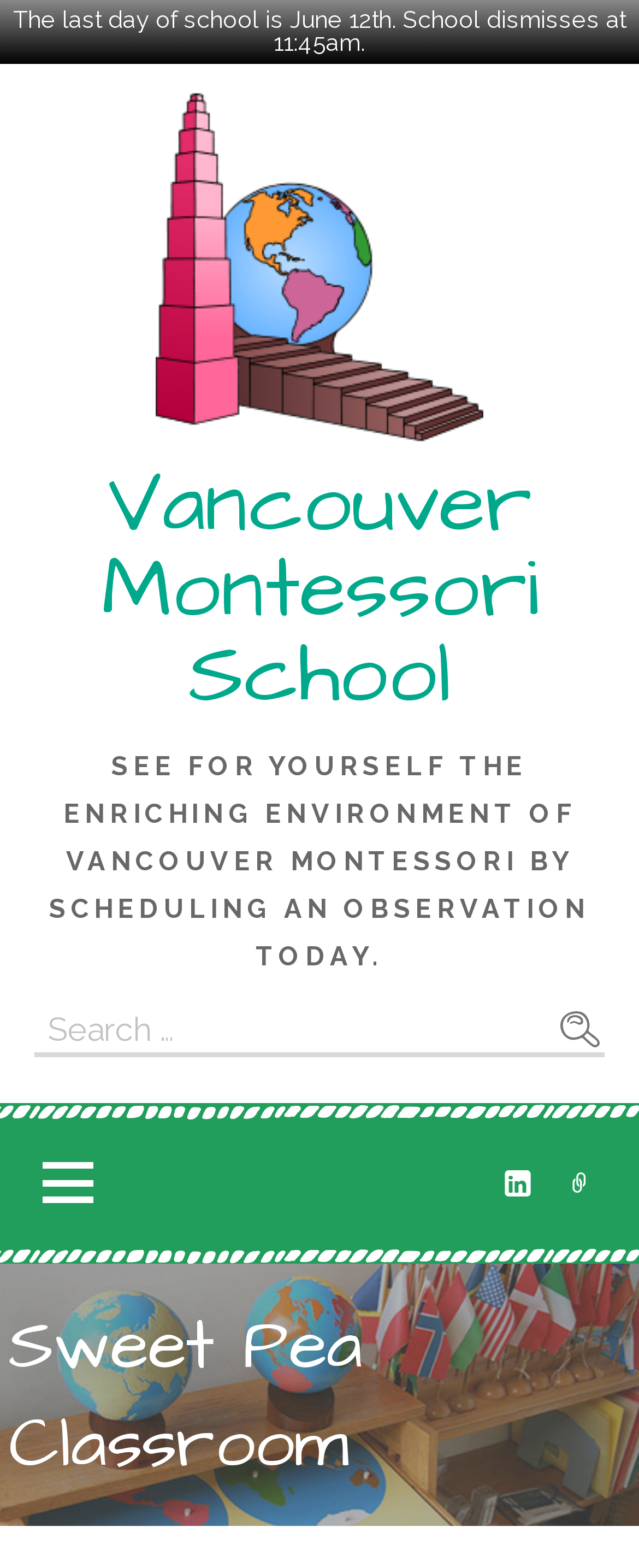What is the name of the school?
Please use the image to provide a one-word or short phrase answer.

Vancouver Montessori School